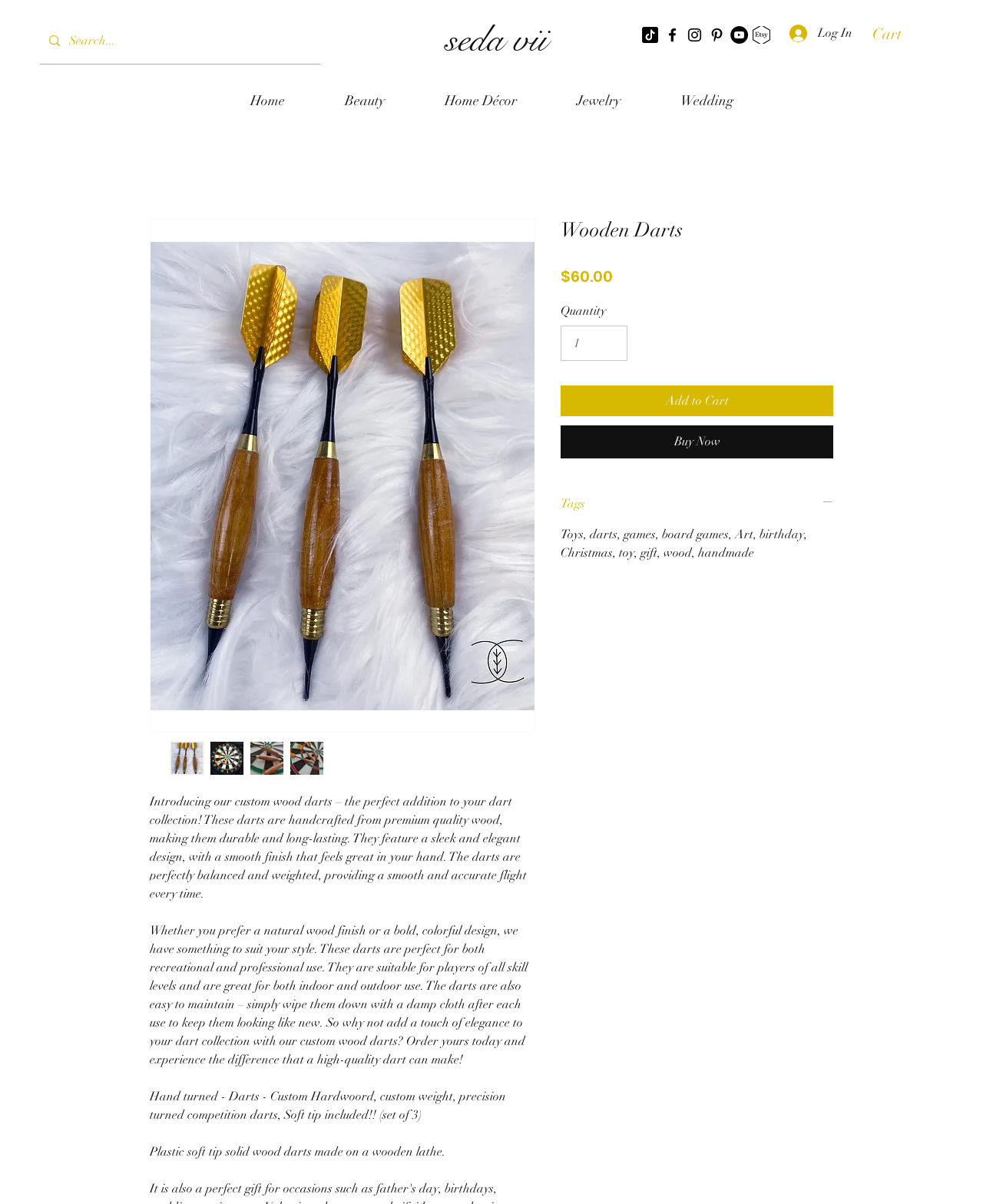Carefully observe the image and respond to the question with a detailed answer:
What is the material of the darts?

The webpage describes the darts as 'handcrafted from premium quality wood', indicating that the material of the darts is wood.